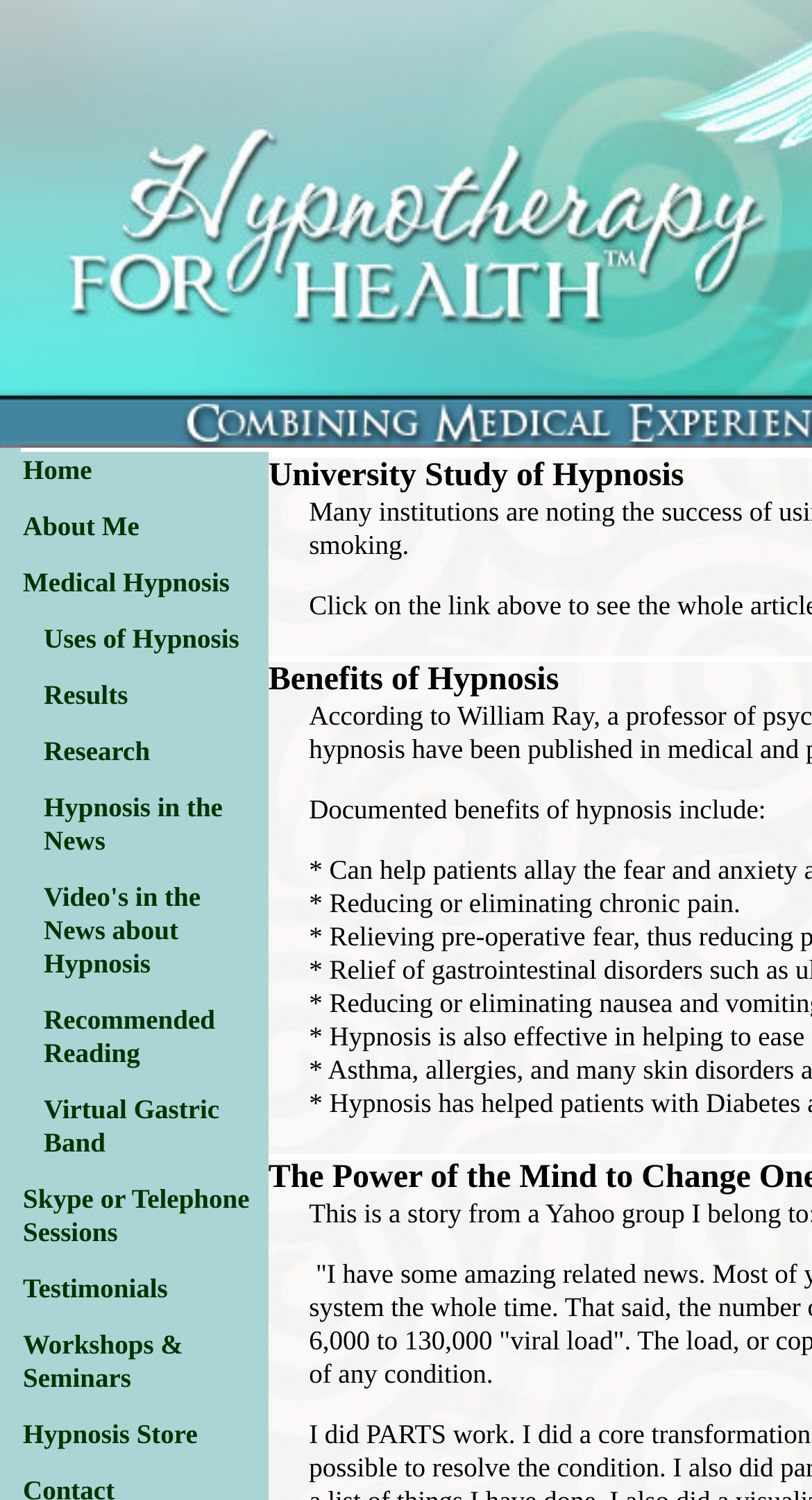Determine the bounding box coordinates in the format (top-left x, top-left y, bottom-right x, bottom-right y). Ensure all values are floating point numbers between 0 and 1. Identify the bounding box of the UI element described by: Medical Hypnosis

[0.028, 0.378, 0.283, 0.398]